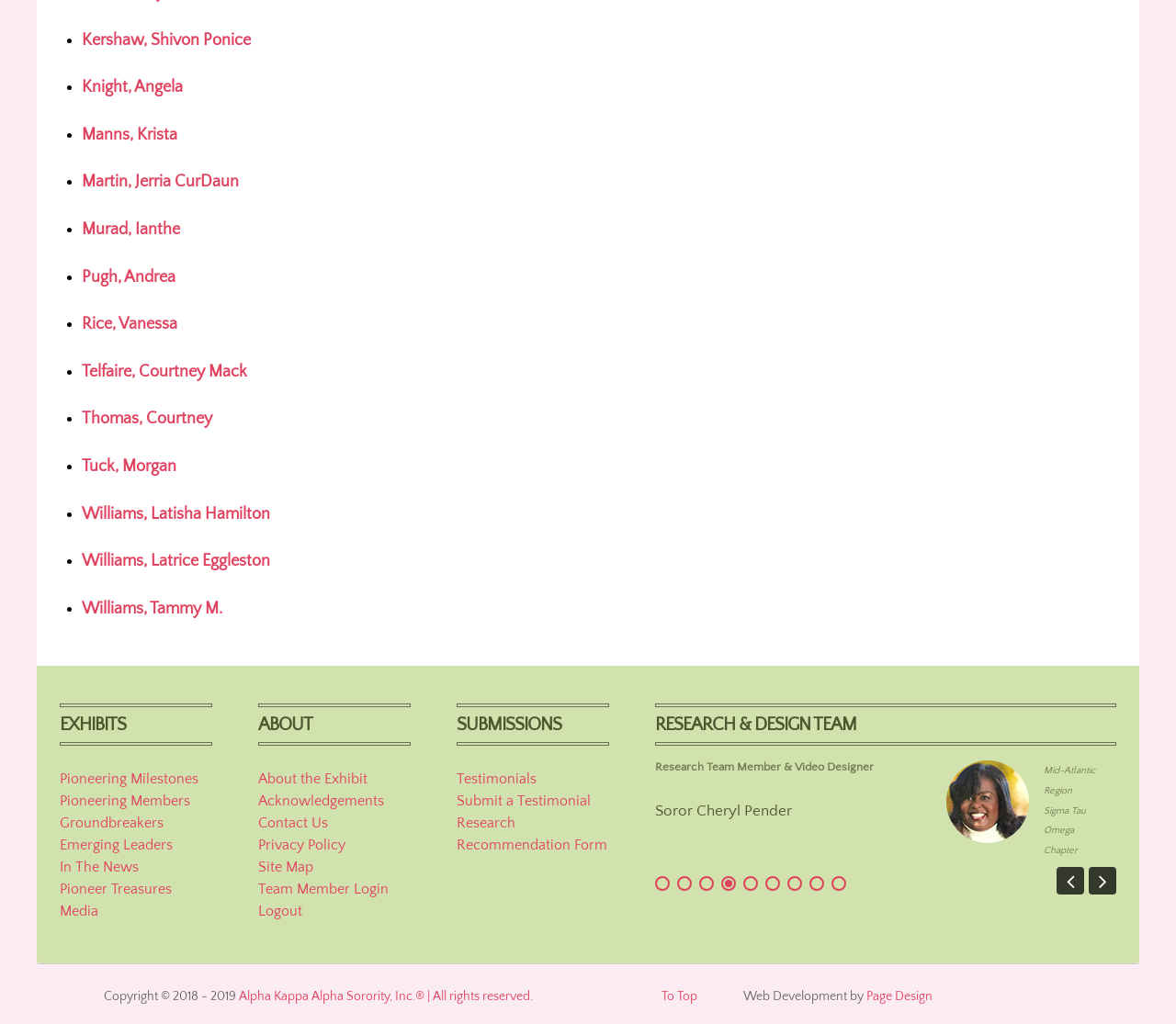Using the given description, provide the bounding box coordinates formatted as (top-left x, top-left y, bottom-right x, bottom-right y), with all values being floating point numbers between 0 and 1. Description: Team Member Login

[0.22, 0.858, 0.349, 0.879]